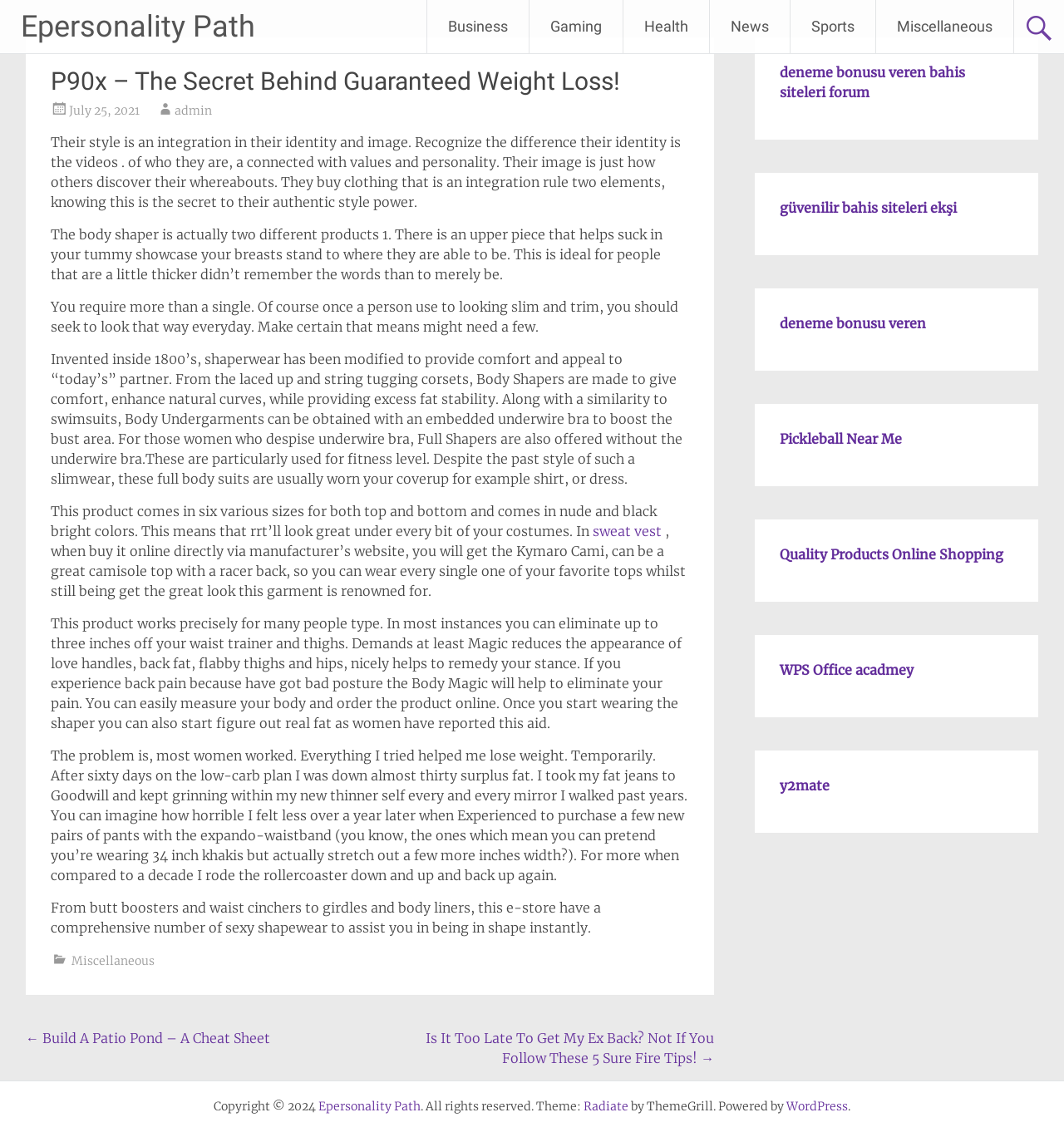Find and specify the bounding box coordinates that correspond to the clickable region for the instruction: "Click on the 'Business' link".

[0.402, 0.0, 0.497, 0.047]